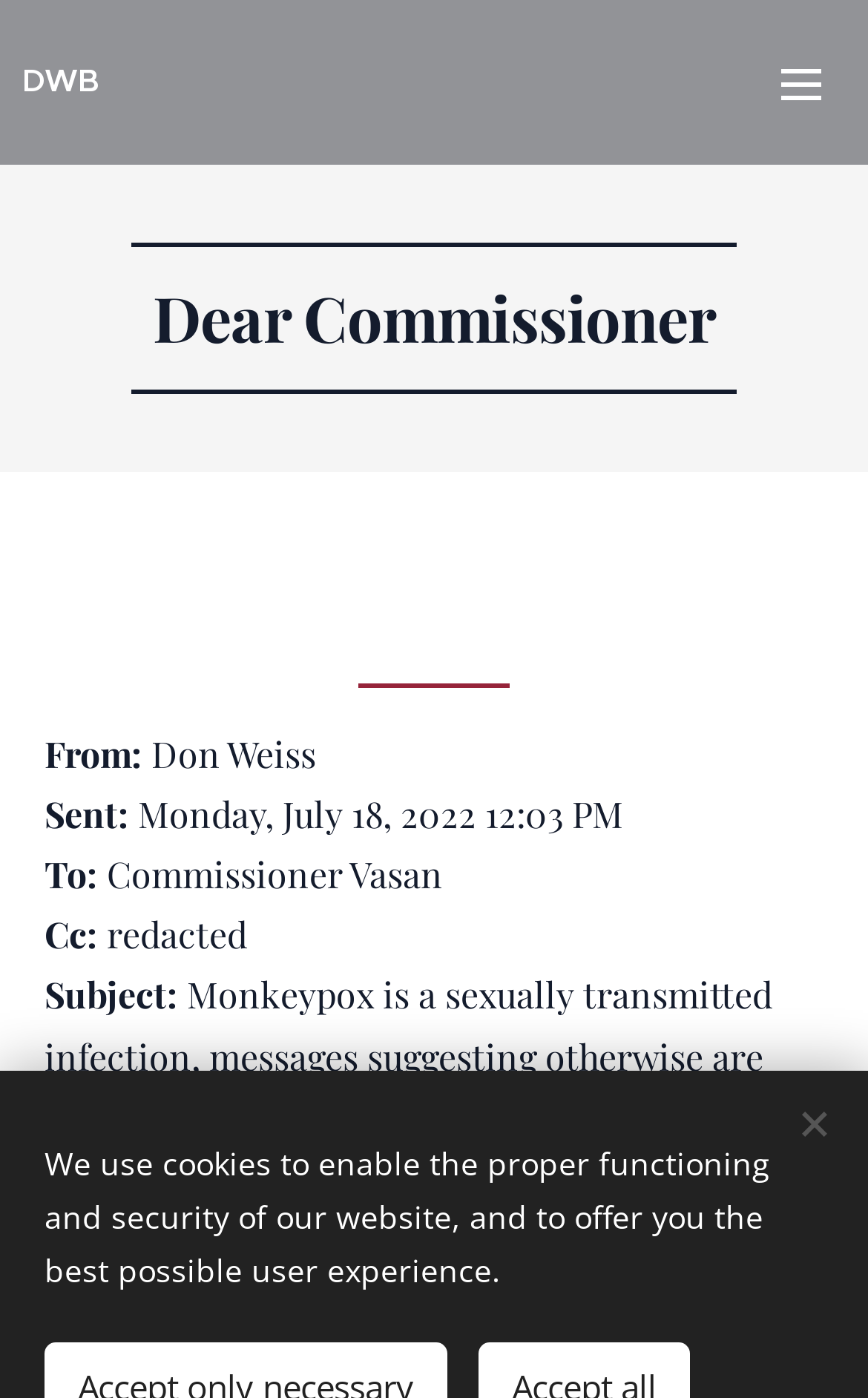Using the provided description Menu, find the bounding box coordinates for the UI element. Provide the coordinates in (top-left x, top-left y, bottom-right x, bottom-right y) format, ensuring all values are between 0 and 1.

[0.872, 0.025, 0.974, 0.089]